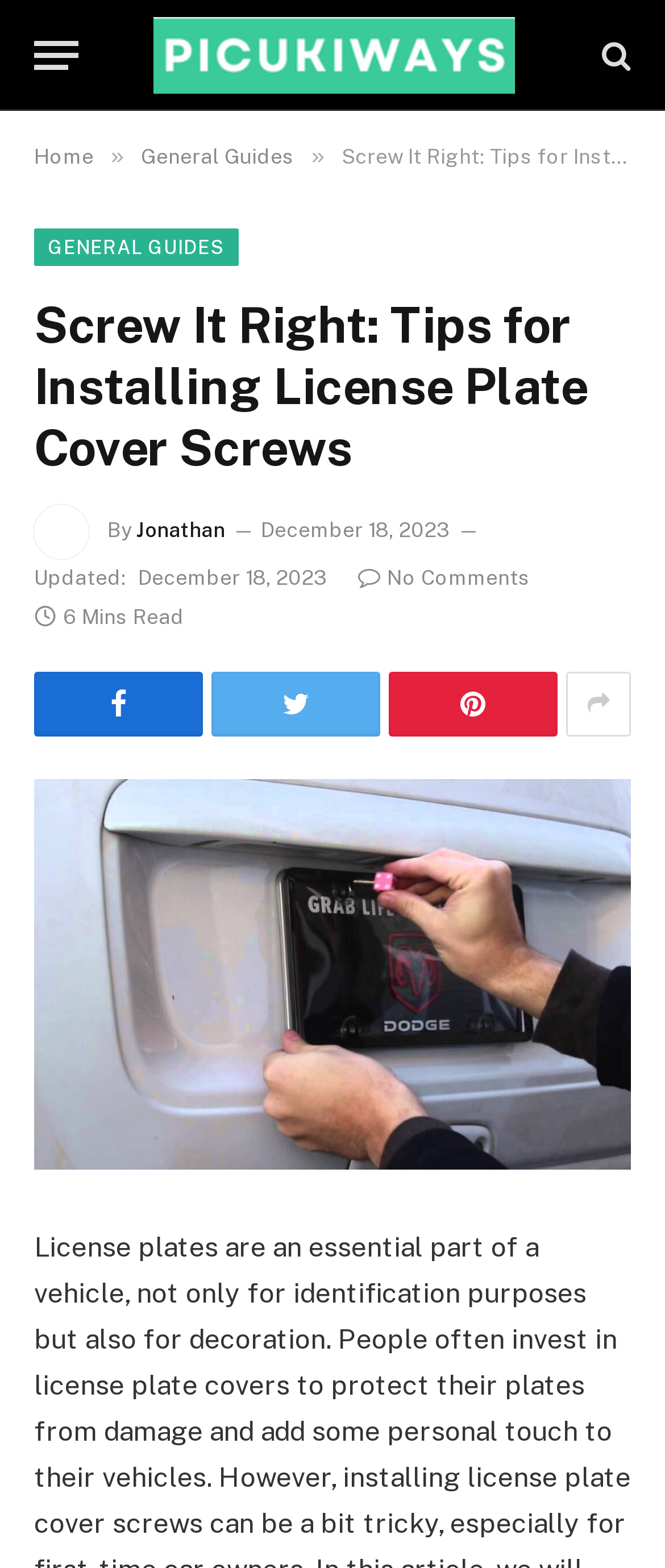Determine the bounding box coordinates of the target area to click to execute the following instruction: "Click the link to installing license plate cover screws."

[0.051, 0.497, 0.949, 0.746]